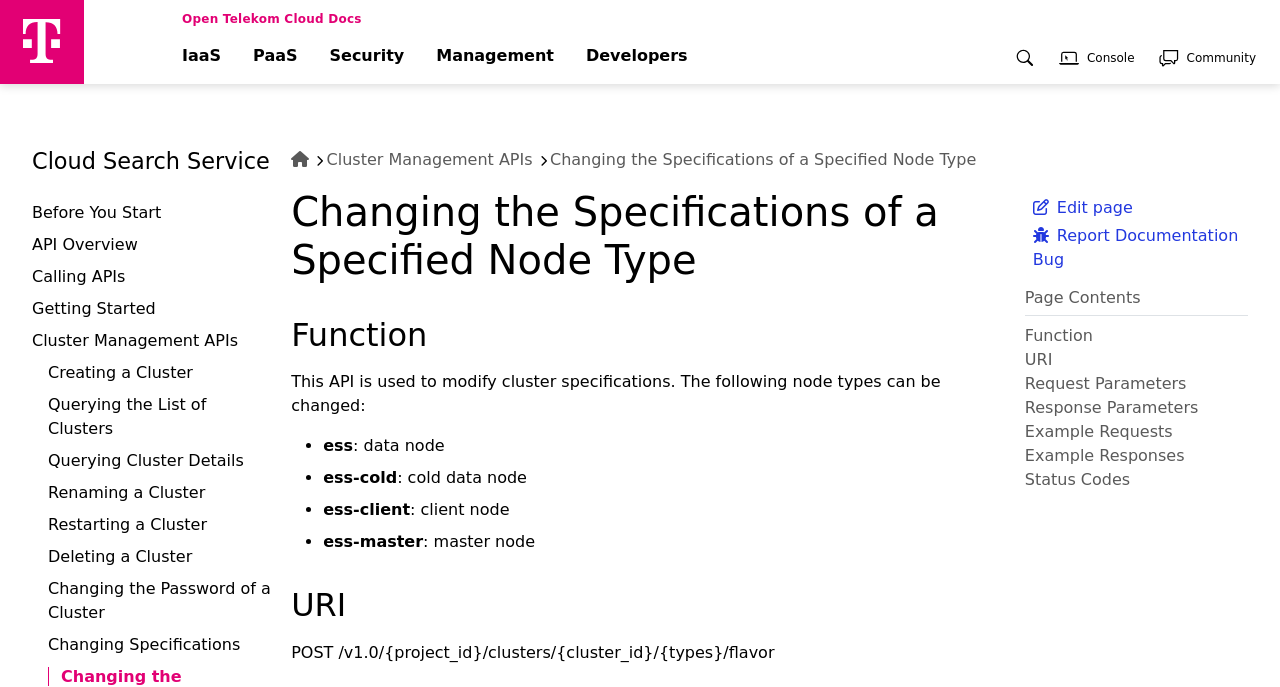Write an elaborate caption that captures the essence of the webpage.

The webpage is a documentation page for the Cloud Search Service API, specifically for changing the specifications of a specified node type. At the top left, there is a Telekom logo, and next to it, the text "Open Telekom Cloud Docs" is displayed. Below this, there is a main navigation menu with vertical orientation, containing menu items such as "IaaS", "PaaS", "Security", "Management", and "Developers".

On the top right, there is another vertical menu with items "Search", "Console", and "Community", each accompanied by an icon. Below this, the title "Cloud Search Service" is displayed, followed by a list of links to related topics, including "Before You Start", "API Overview", "Calling APIs", and "Getting Started".

The main content of the page is divided into sections, each with a heading. The first section is "Changing the Specifications of a Specified Node Type", which describes the function of the API. This is followed by a list of node types that can be changed, including "ess", "ess-cold", "ess-client", and "ess-master". 

The next section is "URI", which displays the POST request URI for changing the specifications. The page also contains a table of contents on the right side, with links to different sections of the page, including "Function", "URI", "Request Parameters", "Response Parameters", "Example Requests", "Example Responses", and "Status Codes". At the bottom of the page, there are links to edit the page and report documentation bugs.